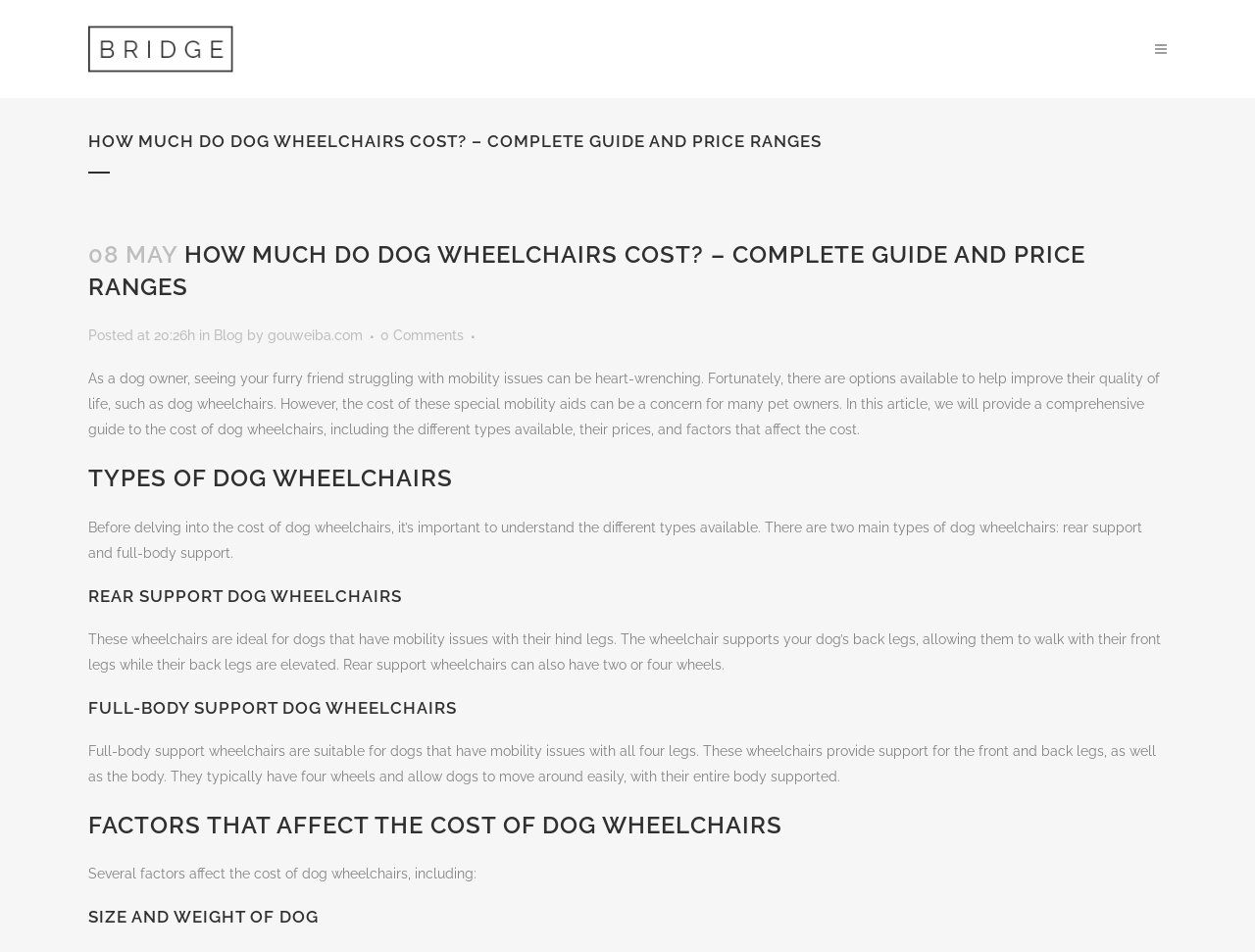Identify the bounding box coordinates for the UI element described as: "Blog". The coordinates should be provided as four floats between 0 and 1: [left, top, right, bottom].

[0.17, 0.344, 0.194, 0.361]